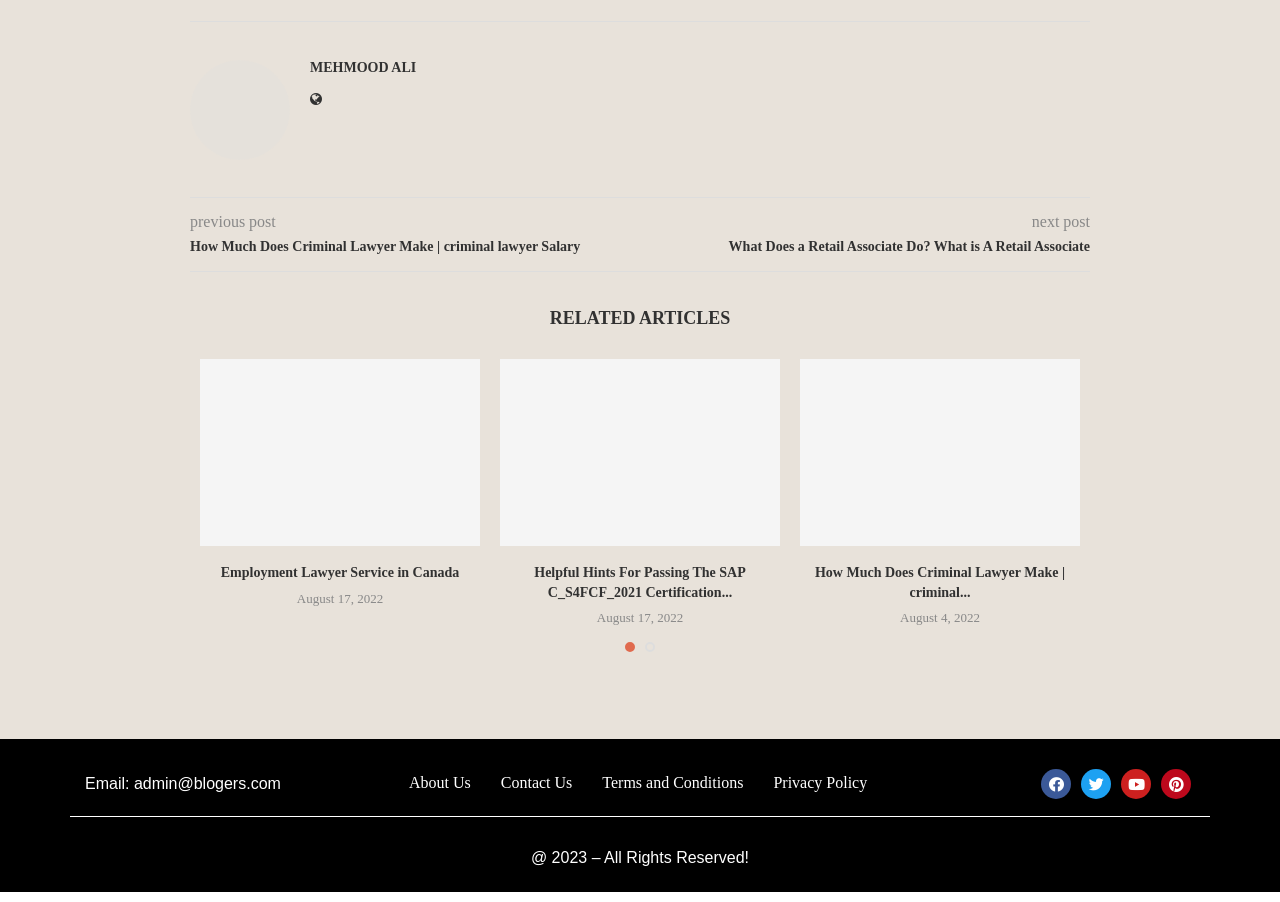What is the name of the author?
Respond with a short answer, either a single word or a phrase, based on the image.

MEHMOOD ALI